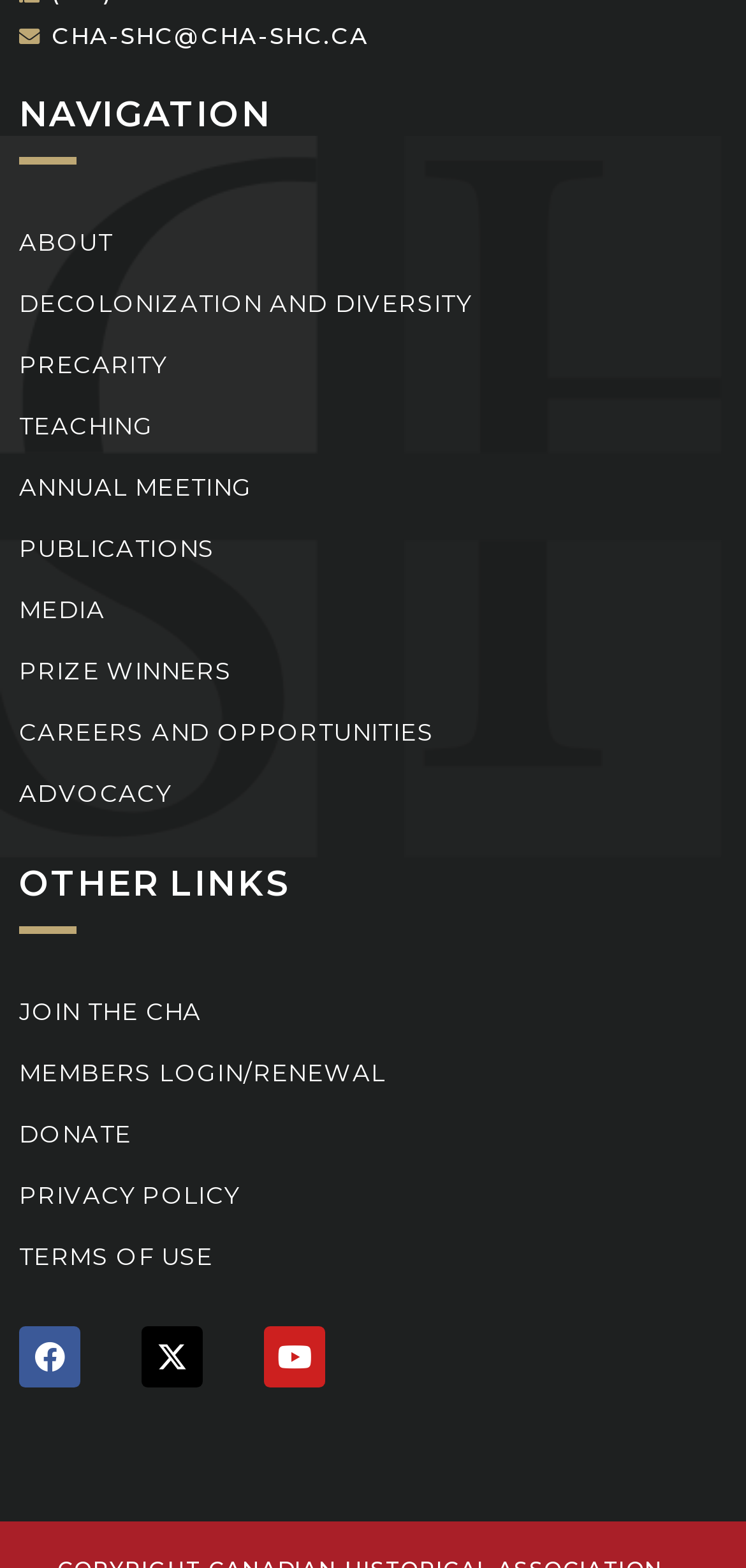Determine the bounding box coordinates for the area you should click to complete the following instruction: "Follow the organization on Facebook".

[0.026, 0.846, 0.108, 0.885]